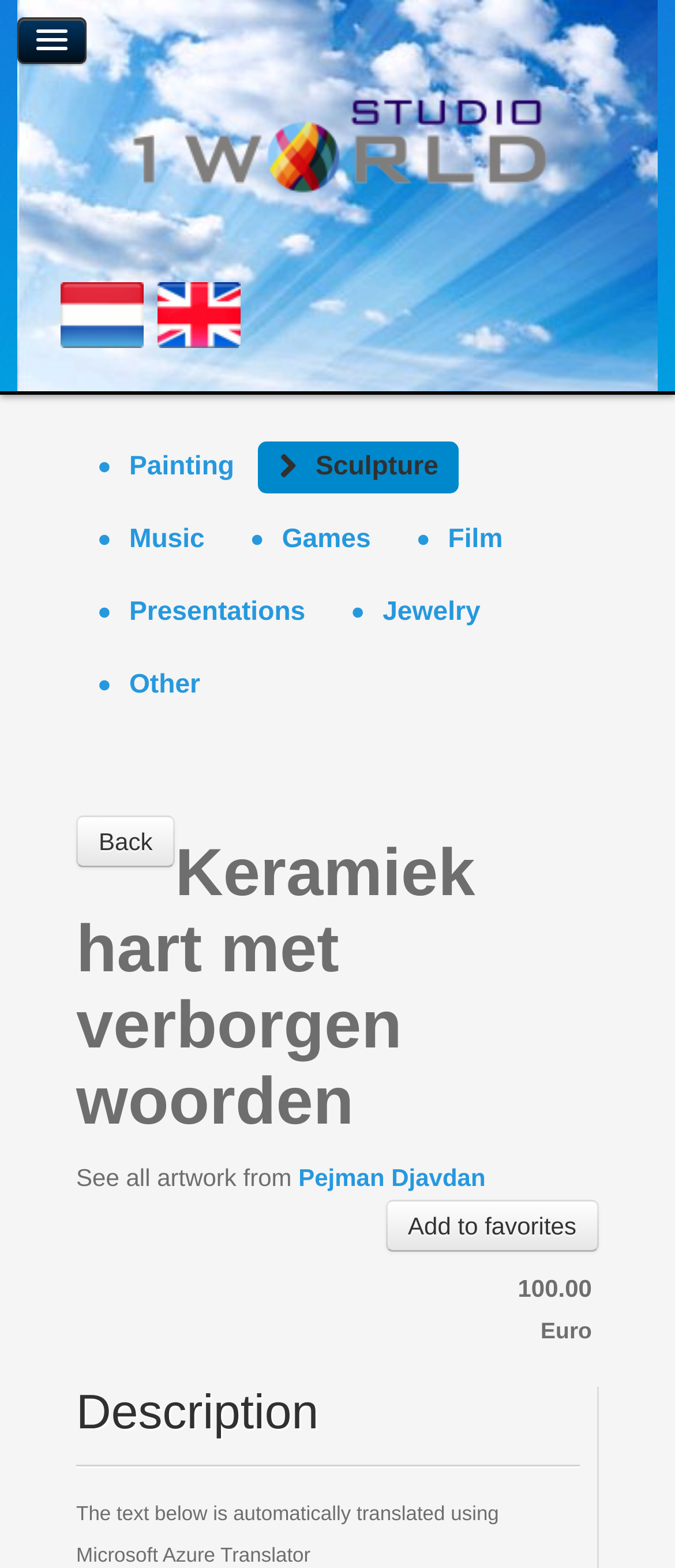Find the bounding box coordinates for the area that must be clicked to perform this action: "Visit classifieds".

None